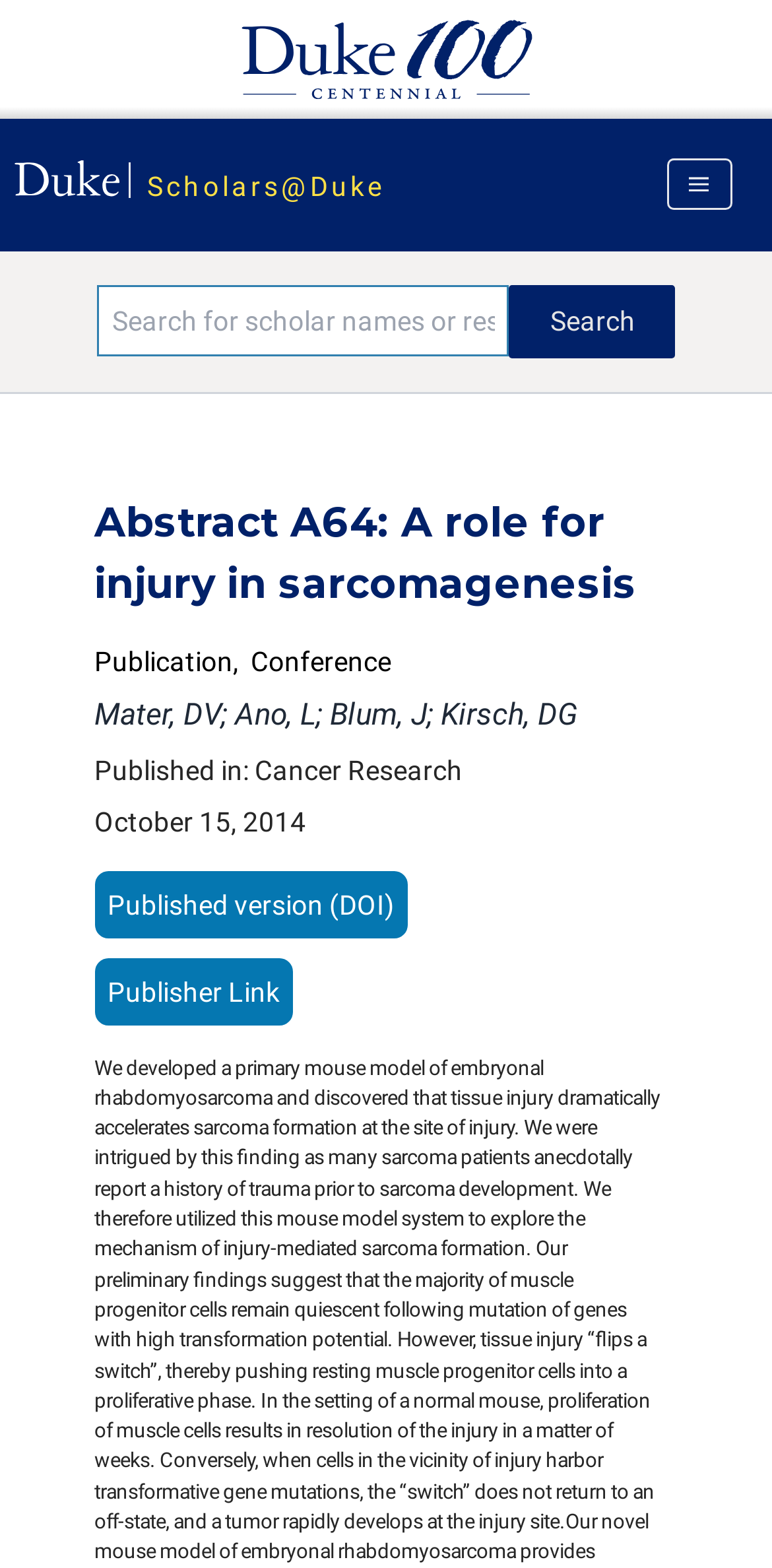Answer the question with a single word or phrase: 
What is the effect of tissue injury on sarcoma formation?

Accelerates sarcoma formation